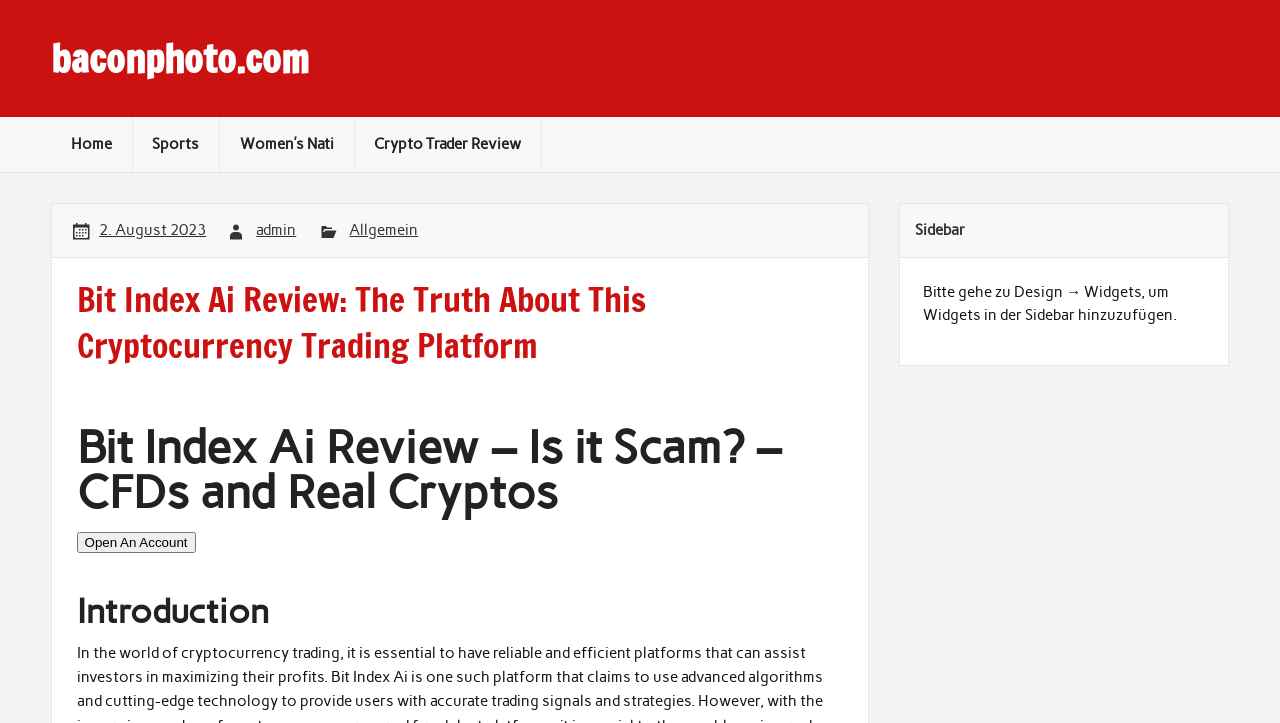Locate the bounding box of the UI element with the following description: "Women’s Nati".

[0.172, 0.162, 0.276, 0.237]